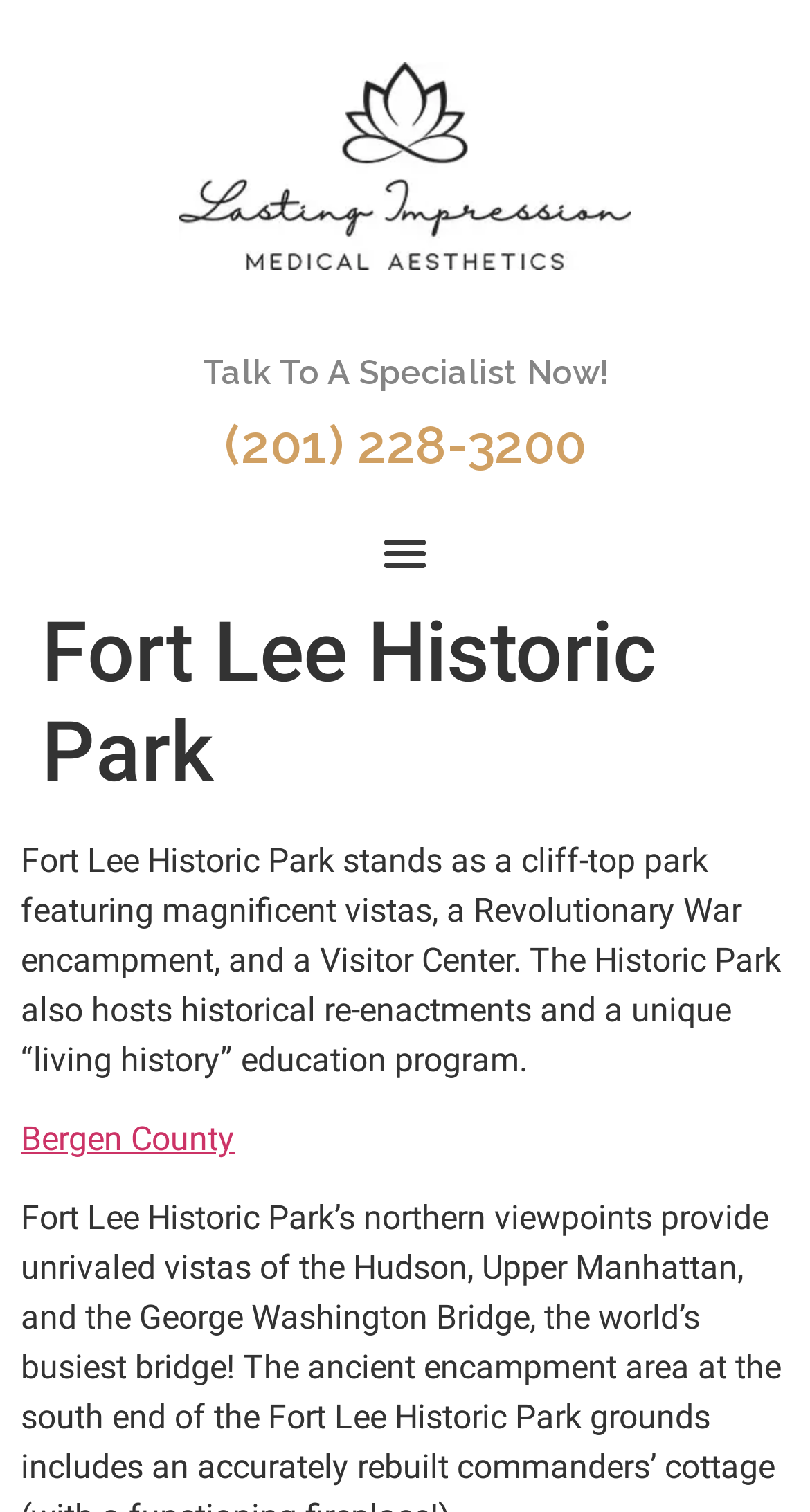Based on the image, please elaborate on the answer to the following question:
What is the phone number to talk to a specialist?

I found the answer by looking at the link element with the text '(201) 228-3200' which is located near the heading 'Talk To A Specialist Now!', suggesting that it is the phone number to contact a specialist.